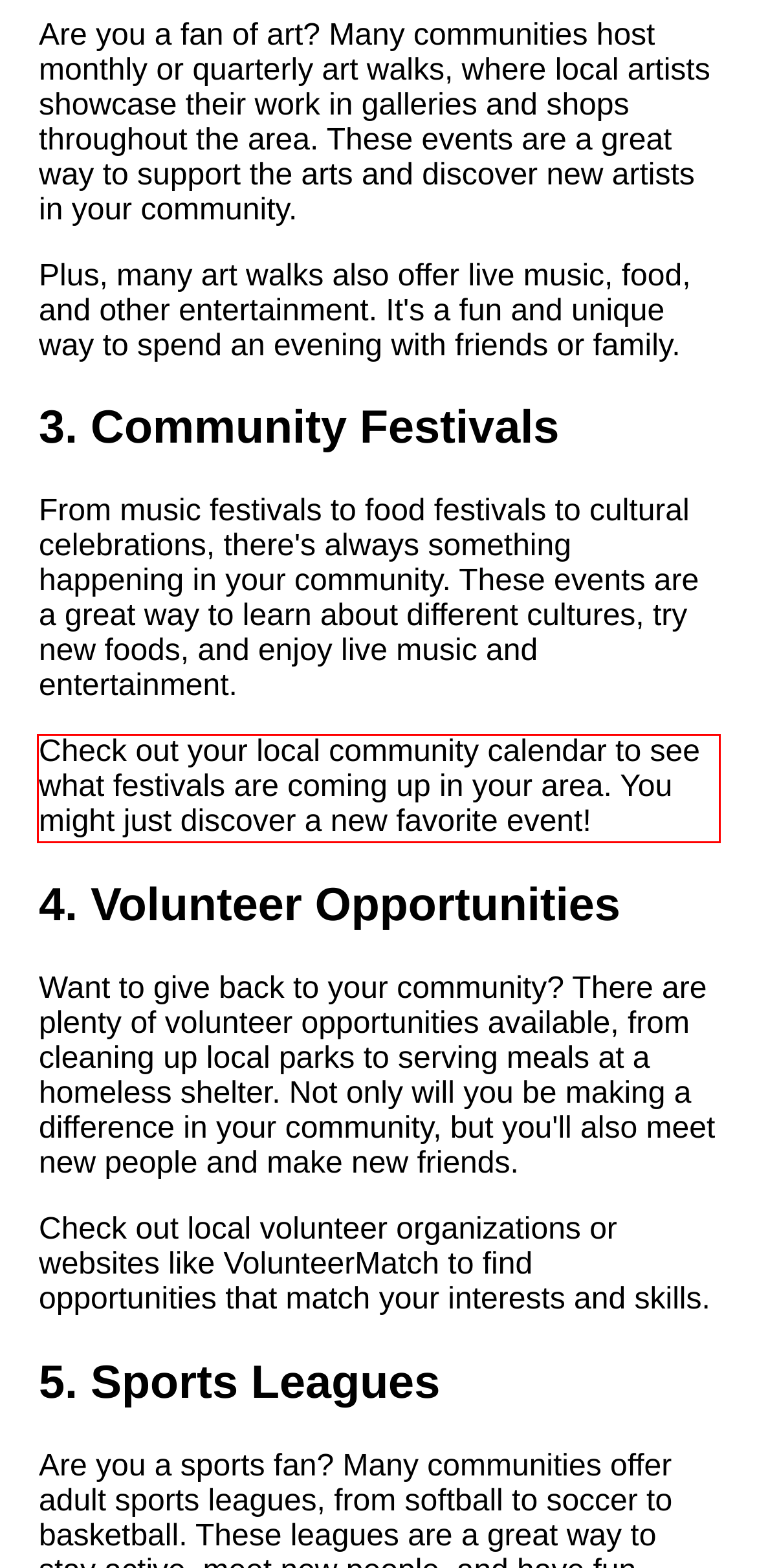In the screenshot of the webpage, find the red bounding box and perform OCR to obtain the text content restricted within this red bounding box.

Check out your local community calendar to see what festivals are coming up in your area. You might just discover a new favorite event!